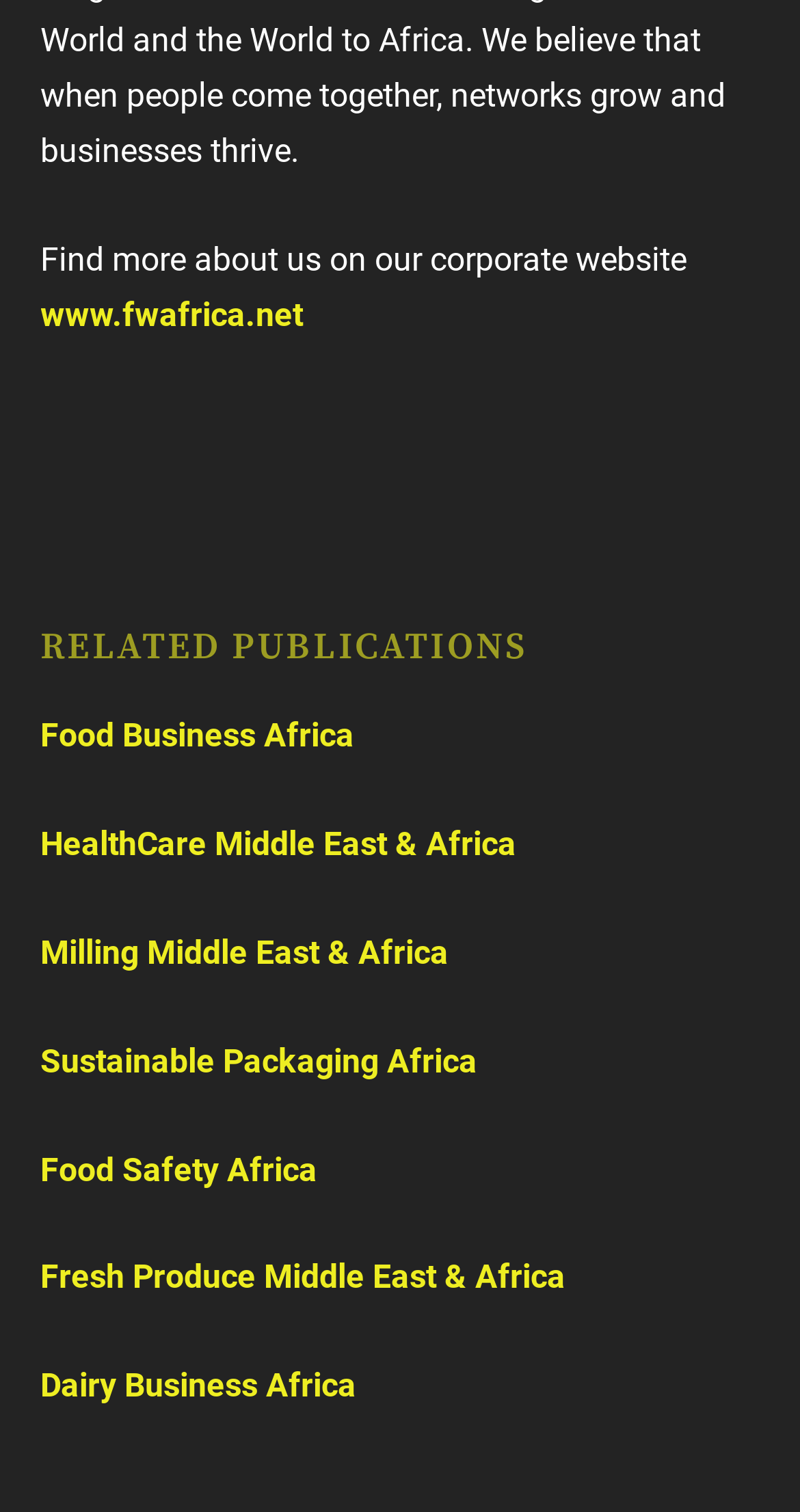Using the element description provided, determine the bounding box coordinates in the format (top-left x, top-left y, bottom-right x, bottom-right y). Ensure that all values are floating point numbers between 0 and 1. Element description: Submit A Press Release

None